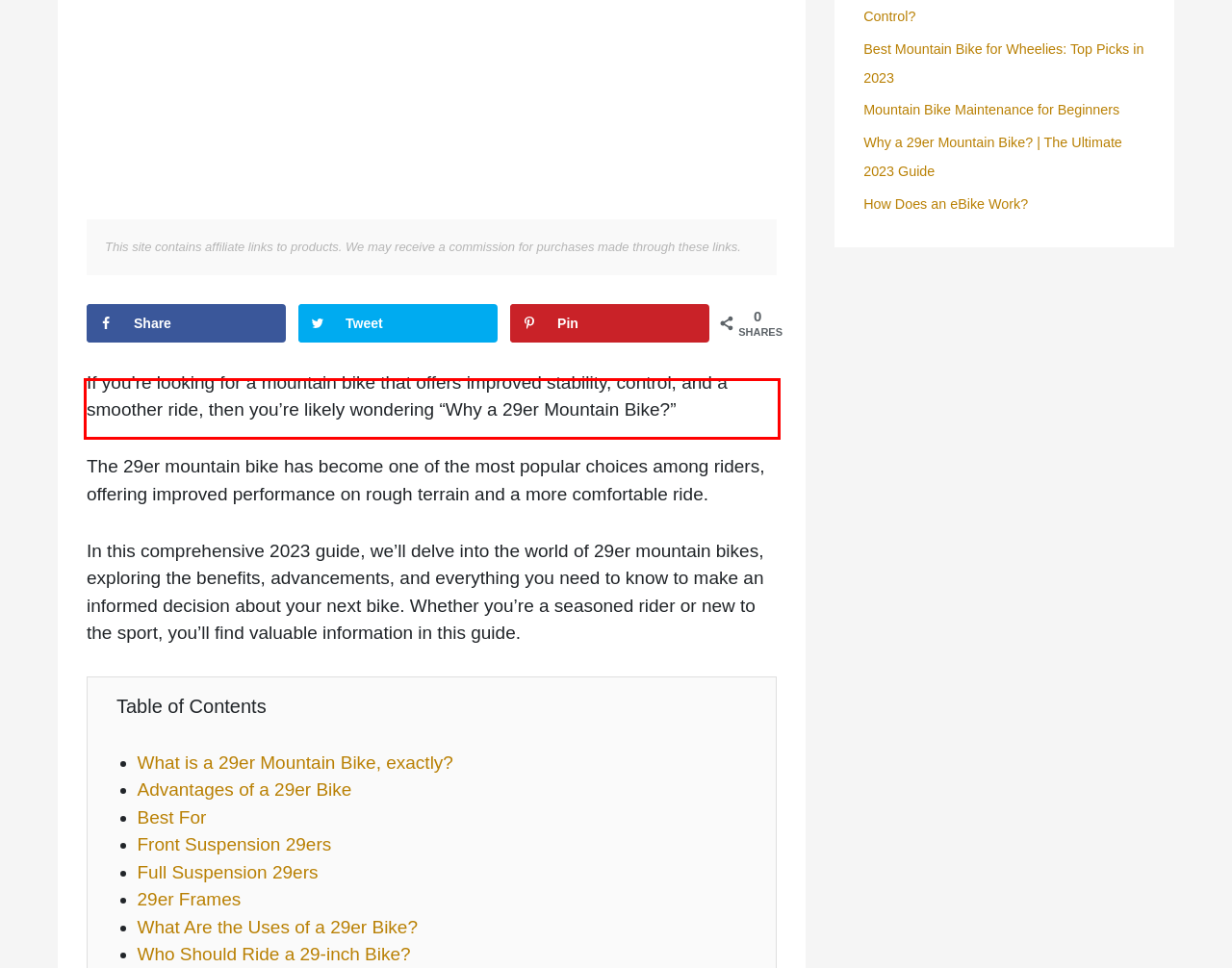Please take the screenshot of the webpage, find the red bounding box, and generate the text content that is within this red bounding box.

The 29er mountain bike has become one of the most popular choices among riders, offering improved performance on rough terrain and a more comfortable ride.